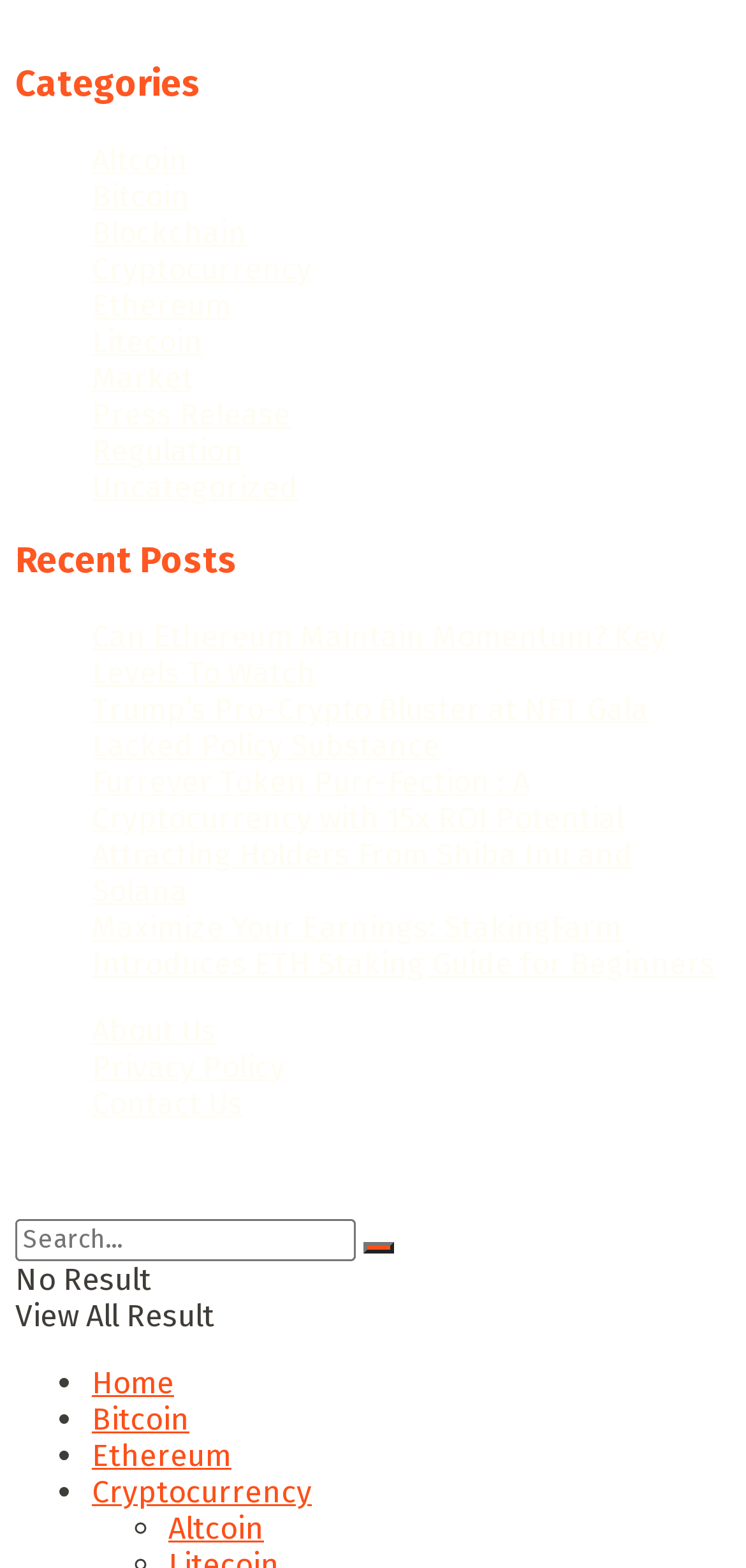What is the title of the first recent post?
Provide a comprehensive and detailed answer to the question.

I looked at the links under the 'Recent Posts' heading and found the first link, which is titled 'Can Ethereum Maintain Momentum? Key Levels To Watch'.